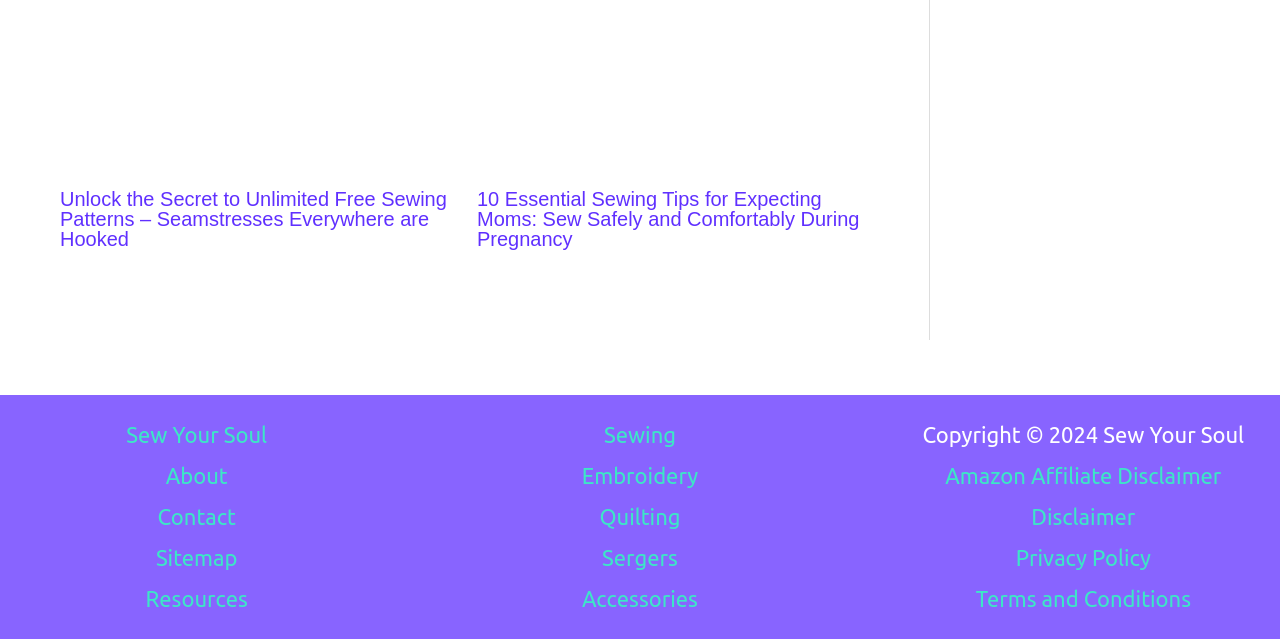Locate the bounding box coordinates of the region to be clicked to comply with the following instruction: "Learn about sewing". The coordinates must be four float numbers between 0 and 1, in the form [left, top, right, bottom].

[0.472, 0.661, 0.528, 0.7]